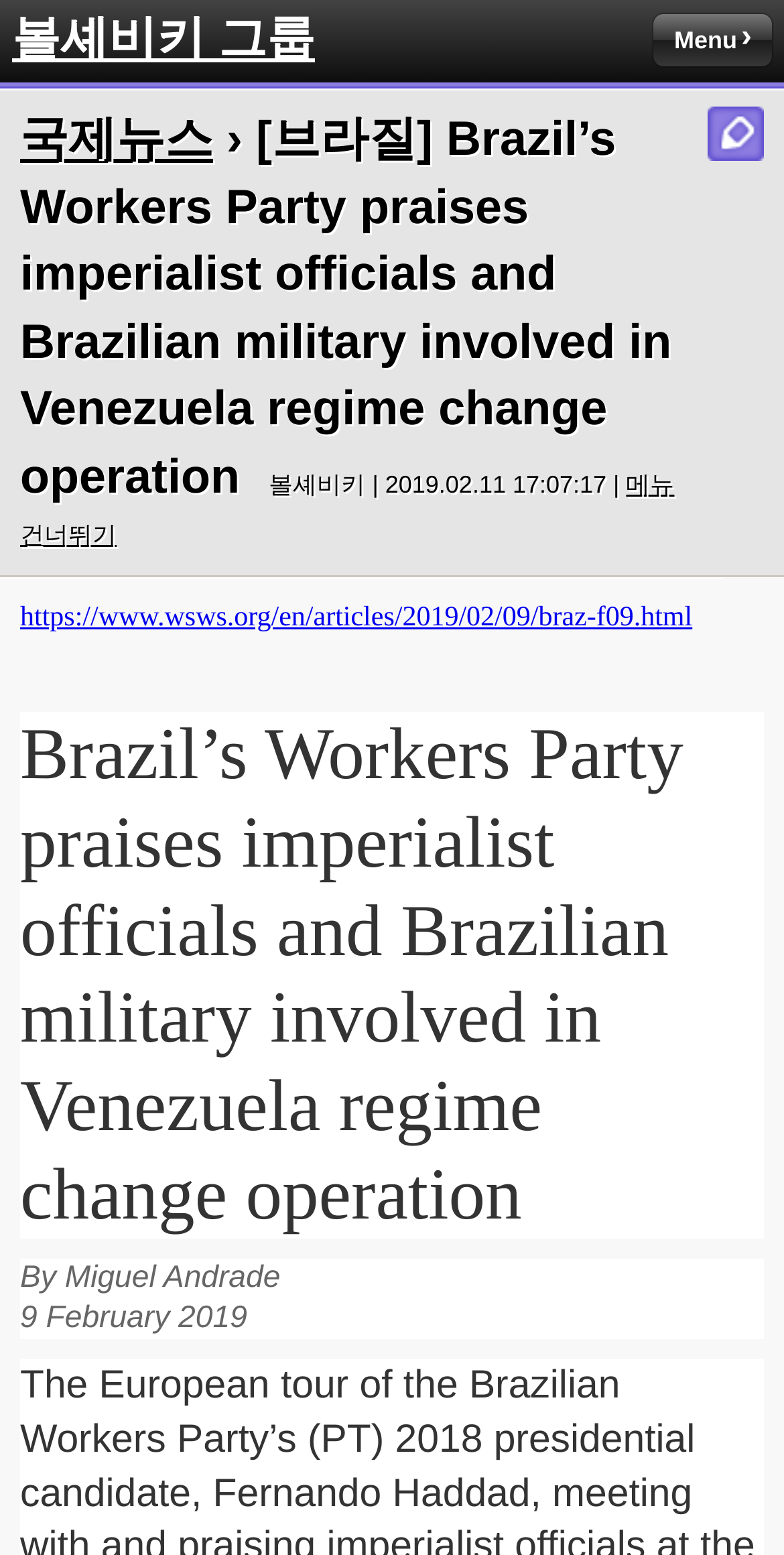Refer to the screenshot and answer the following question in detail:
What is the language of the webpage?

I inferred the language of the webpage by looking at the text content of the webpage, which appears to be written in English.